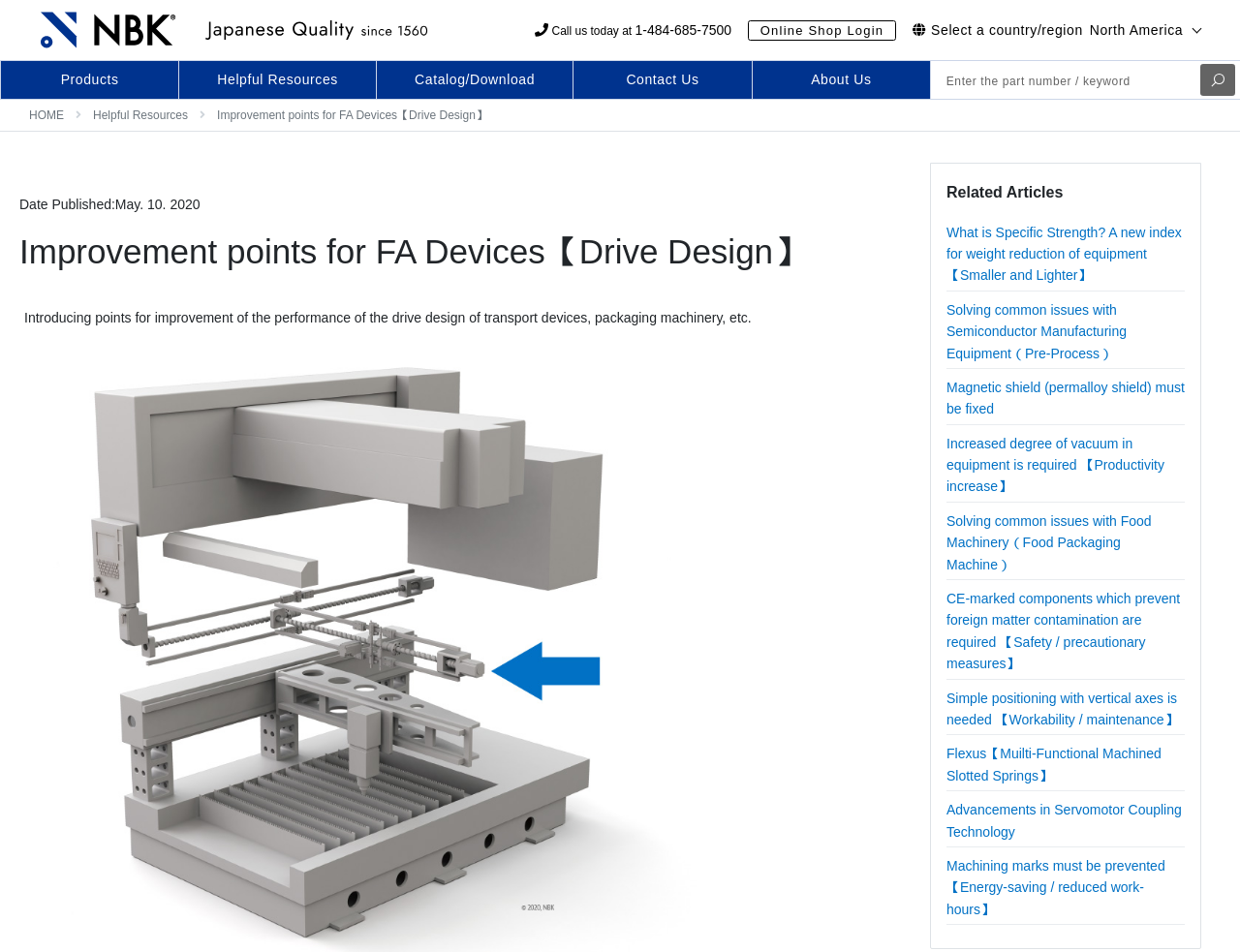Respond to the question below with a single word or phrase:
How many related articles are listed?

9